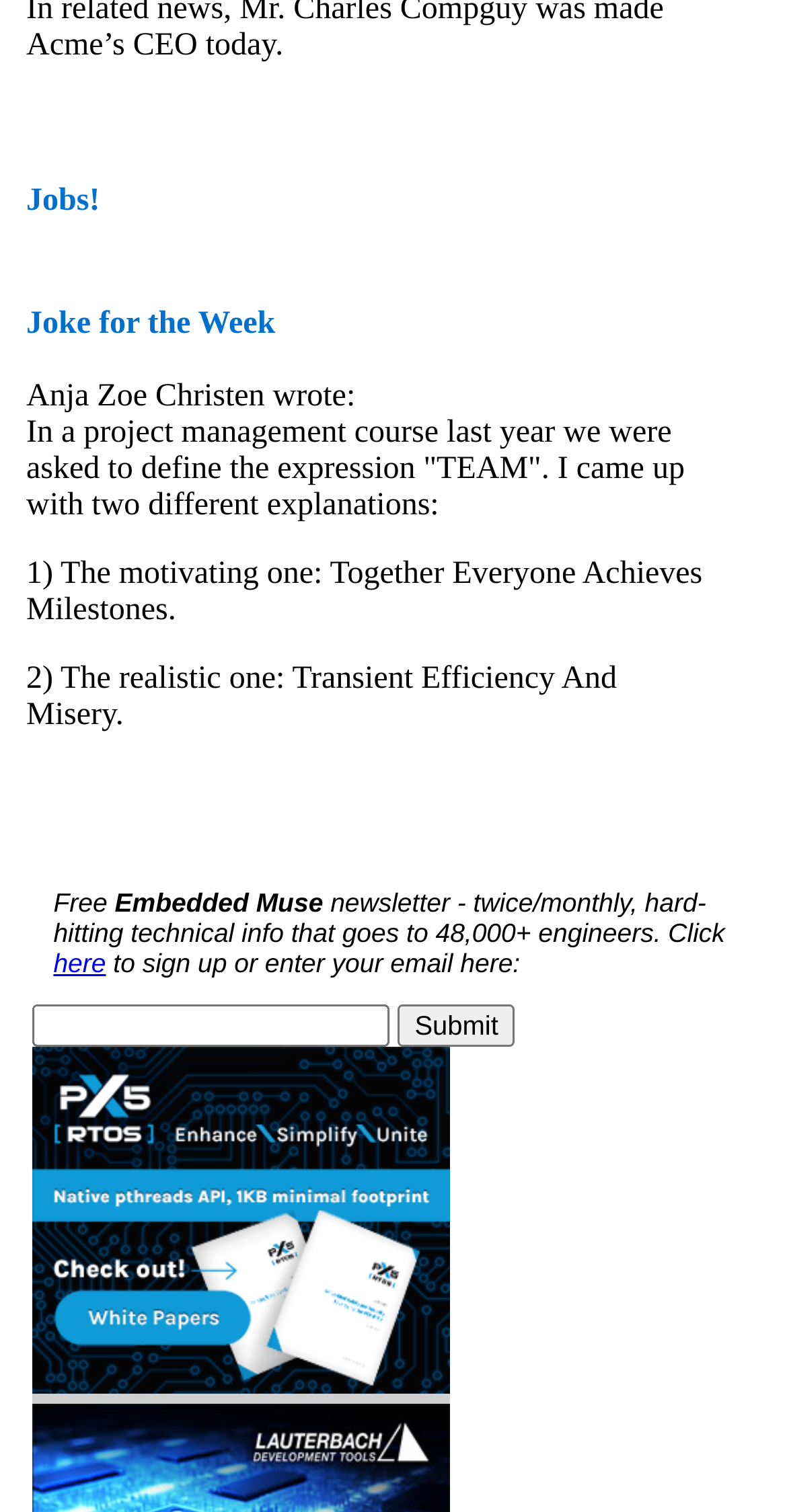What is the purpose of the textbox?
Look at the image and respond with a one-word or short phrase answer.

Enter email